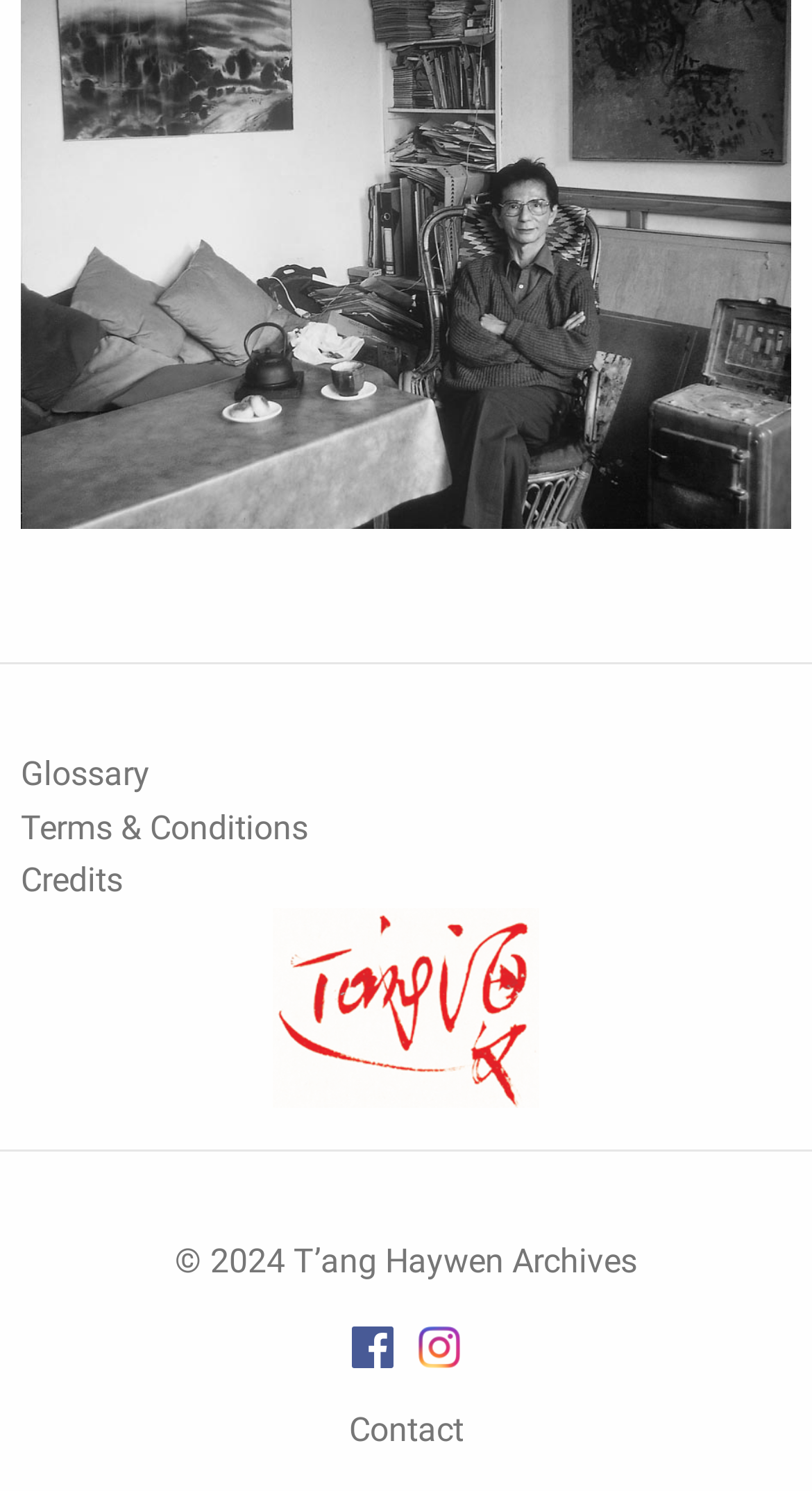What is the name of the logo with the link 'Tang Signature Logo'?
Look at the image and answer the question with a single word or phrase.

Tang Signature Logo